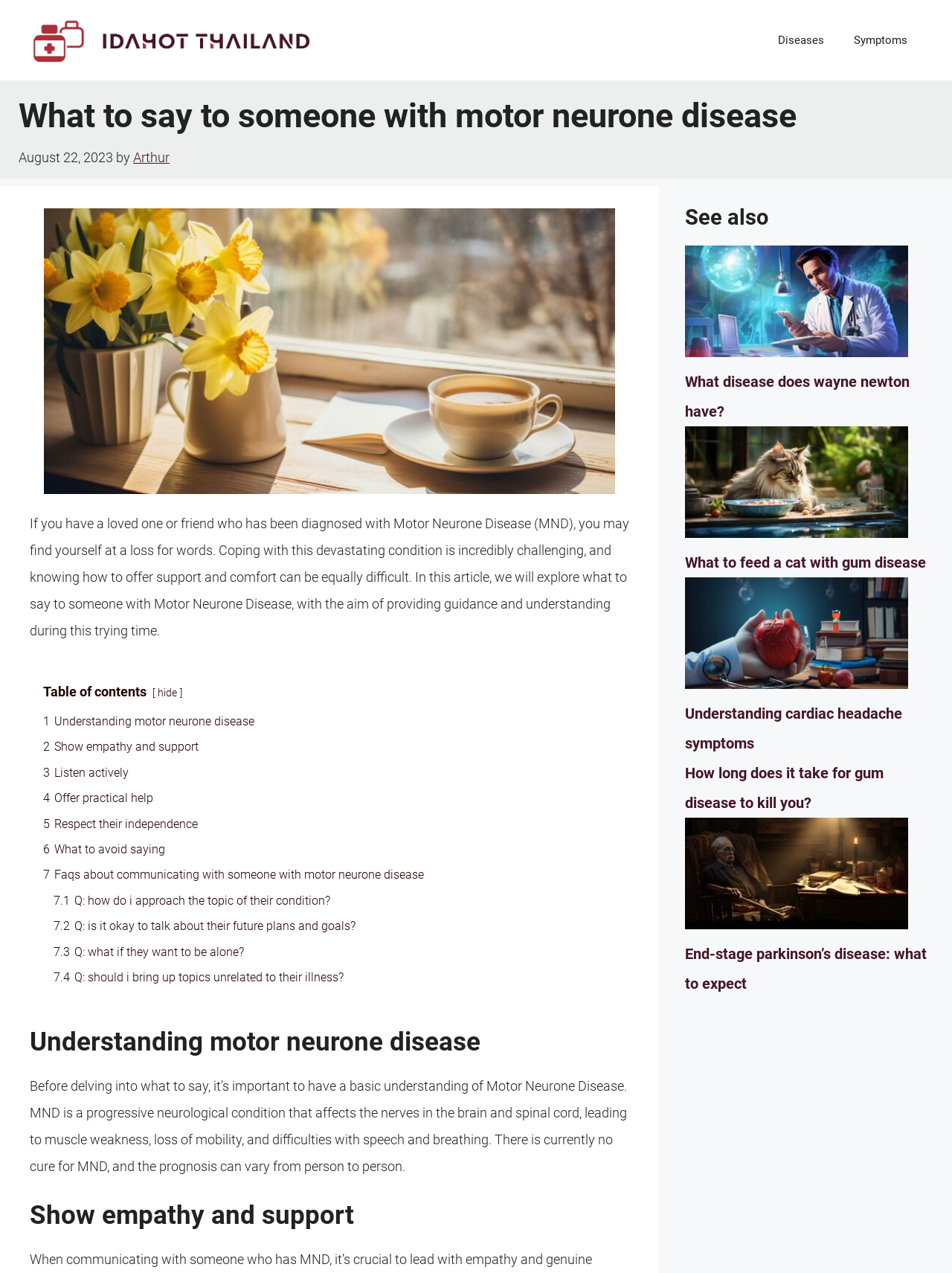Bounding box coordinates should be provided in the format (top-left x, top-left y, bottom-right x, bottom-right y) with all values between 0 and 1. Identify the bounding box for this UI element: 3 Listen actively

[0.045, 0.601, 0.135, 0.612]